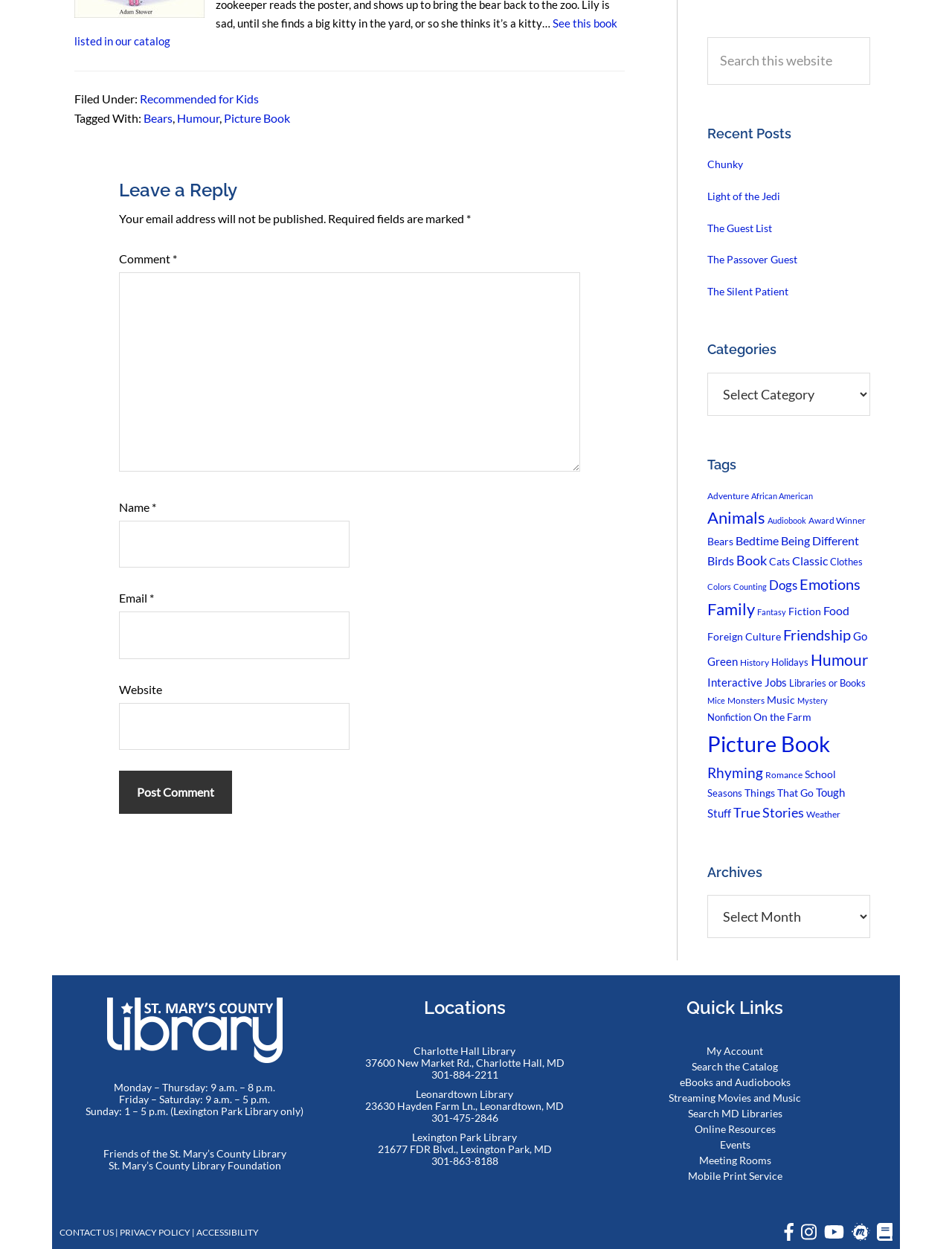Using the provided description Online Resources, find the bounding box coordinates for the UI element. Provide the coordinates in (top-left x, top-left y, bottom-right x, bottom-right y) format, ensuring all values are between 0 and 1.

[0.73, 0.899, 0.815, 0.909]